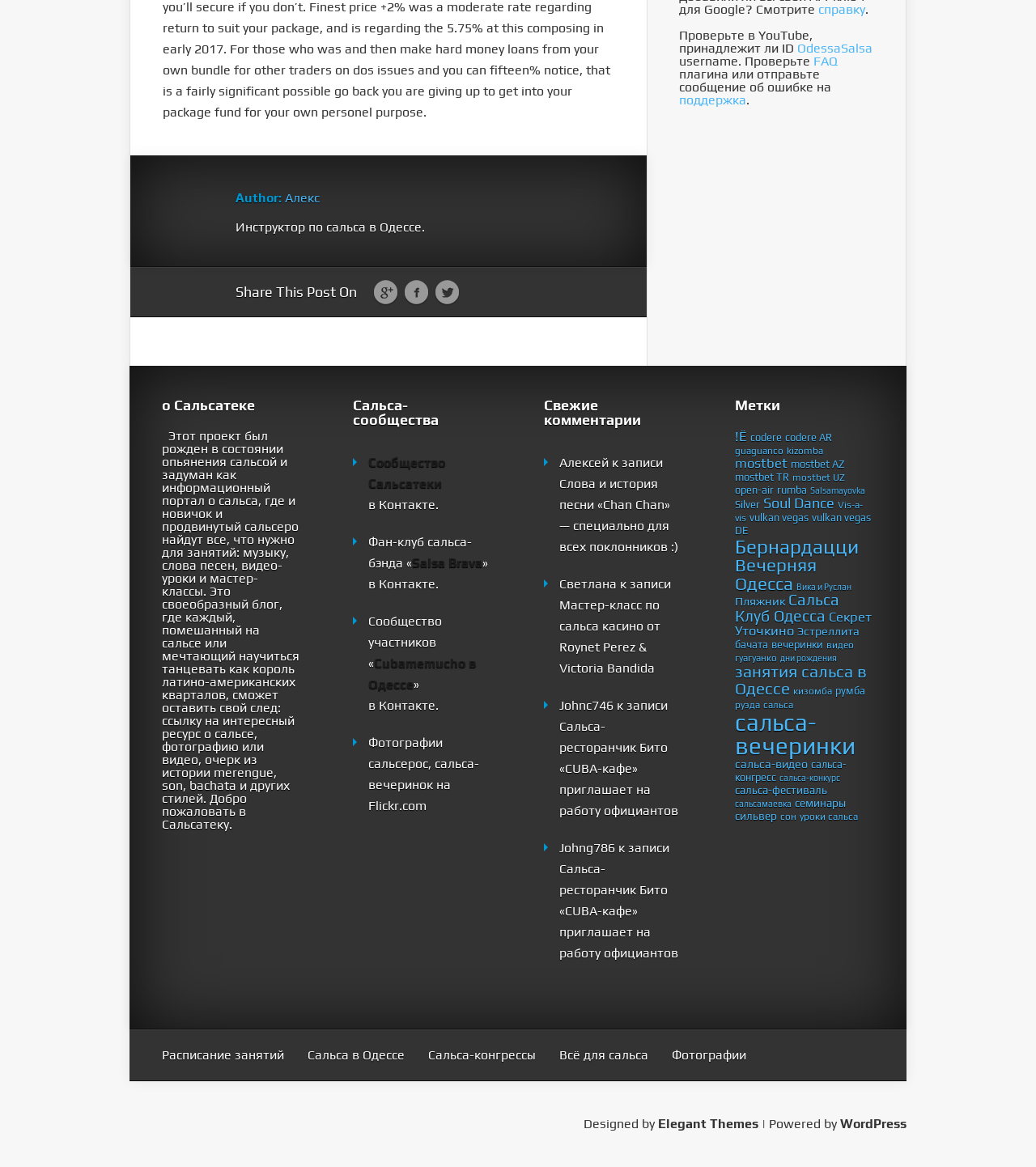Determine the bounding box coordinates of the section to be clicked to follow the instruction: "Explore the tag 'Salsamayovka'". The coordinates should be given as four float numbers between 0 and 1, formatted as [left, top, right, bottom].

[0.782, 0.416, 0.835, 0.424]